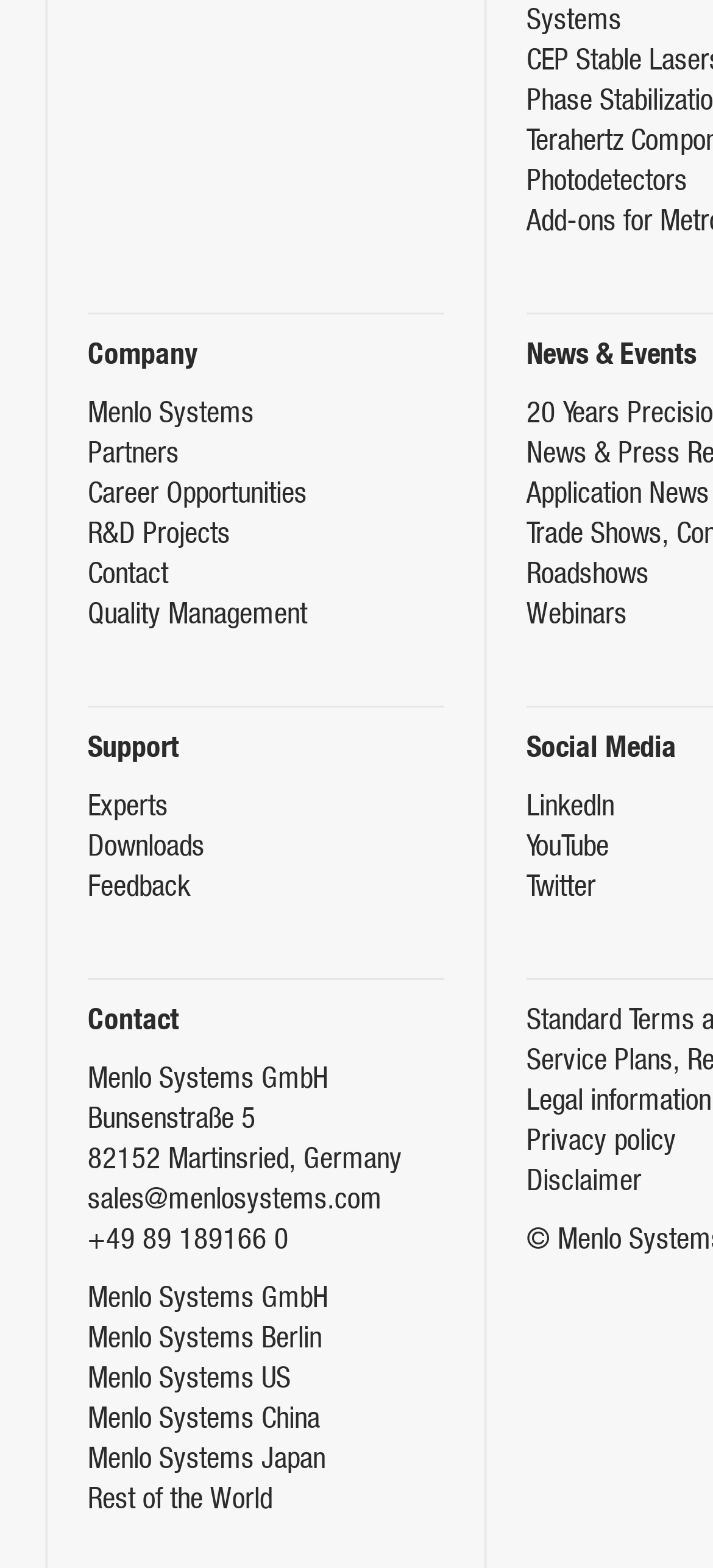Based on the element description R&D Projects, identify the bounding box coordinates for the UI element. The coordinates should be in the format (top-left x, top-left y, bottom-right x, bottom-right y) and within the 0 to 1 range.

[0.123, 0.327, 0.323, 0.349]